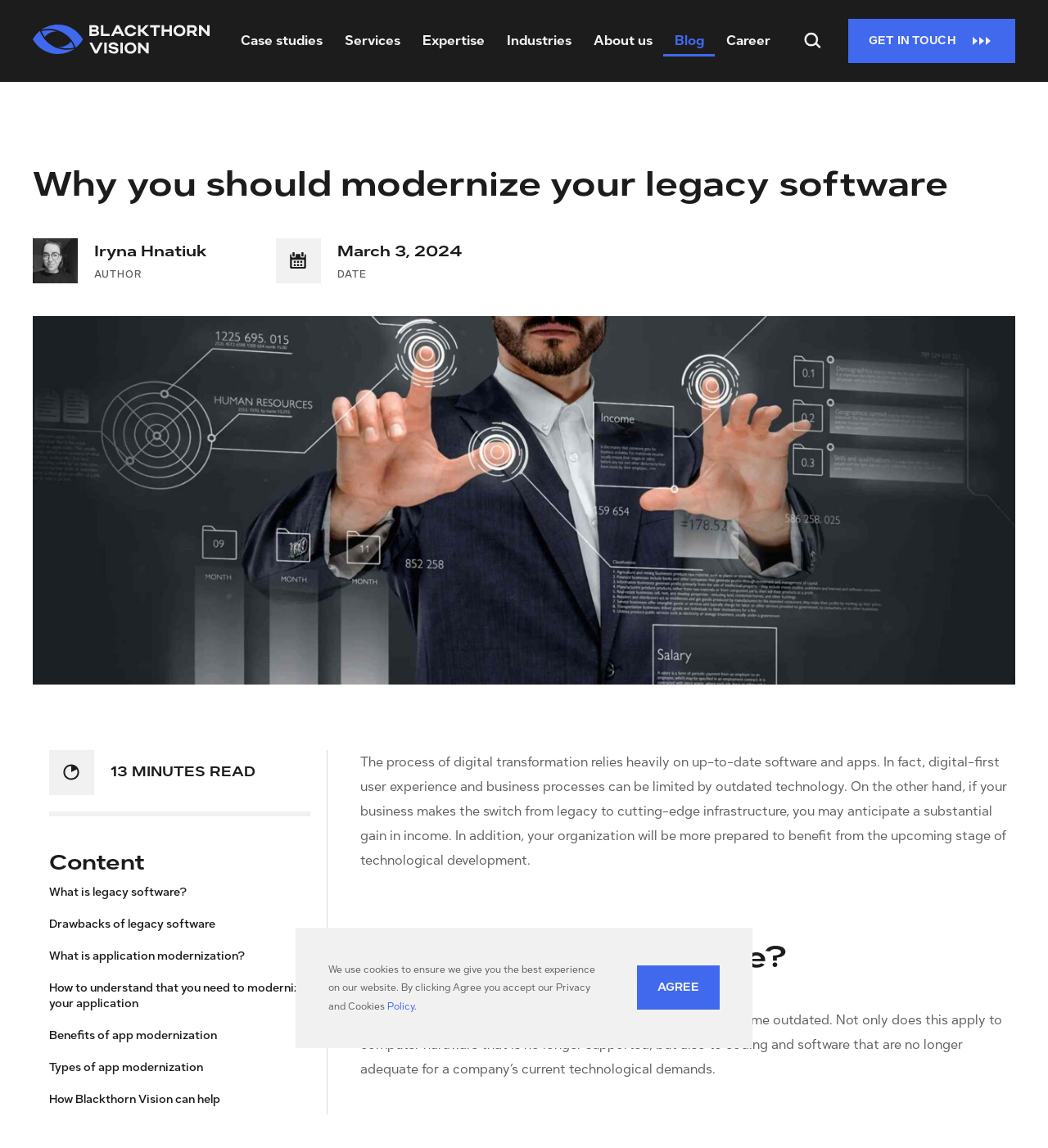Examine the image and give a thorough answer to the following question:
What is the topic of the article on the webpage?

The webpage contains an article with headings such as 'Why you should modernize your legacy software', 'What is legacy software?', and 'Benefits of app modernization', which suggests that the topic of the article is legacy software modernization.